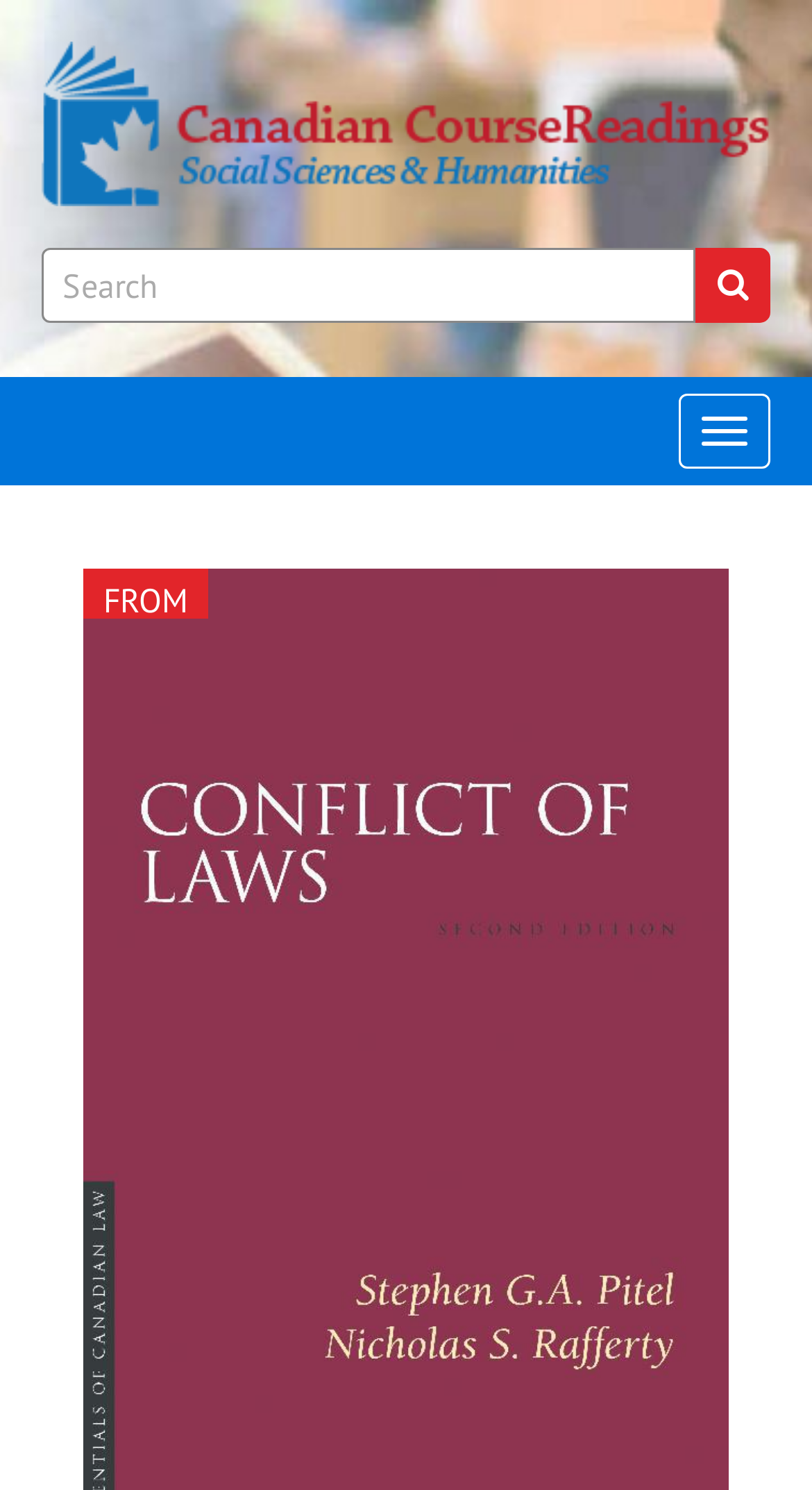Please analyze the image and provide a thorough answer to the question:
What is the content type of the webpage?

The webpage has a title 'Anti-Suit Injunctions - Canadian Course Readings', and it appears to be a webpage for legal course readings, possibly for students or researchers. The content is likely related to legal studies and Canadian law.